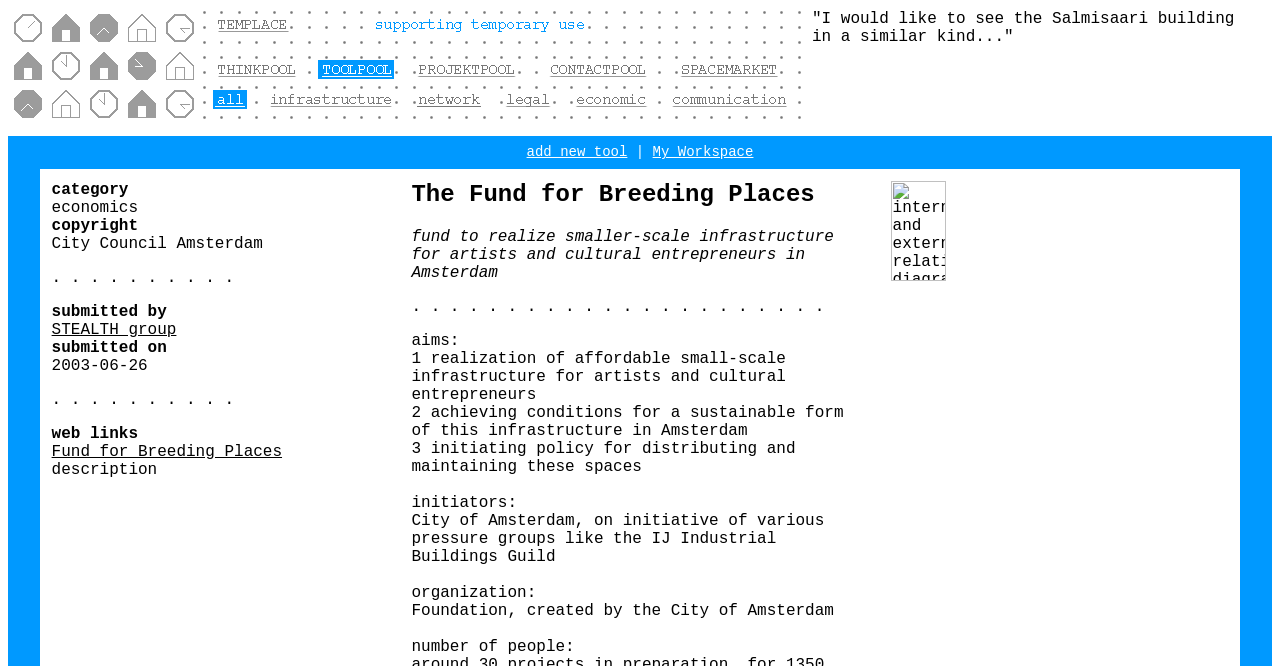Respond to the question below with a single word or phrase:
How many images are on the webpage?

20